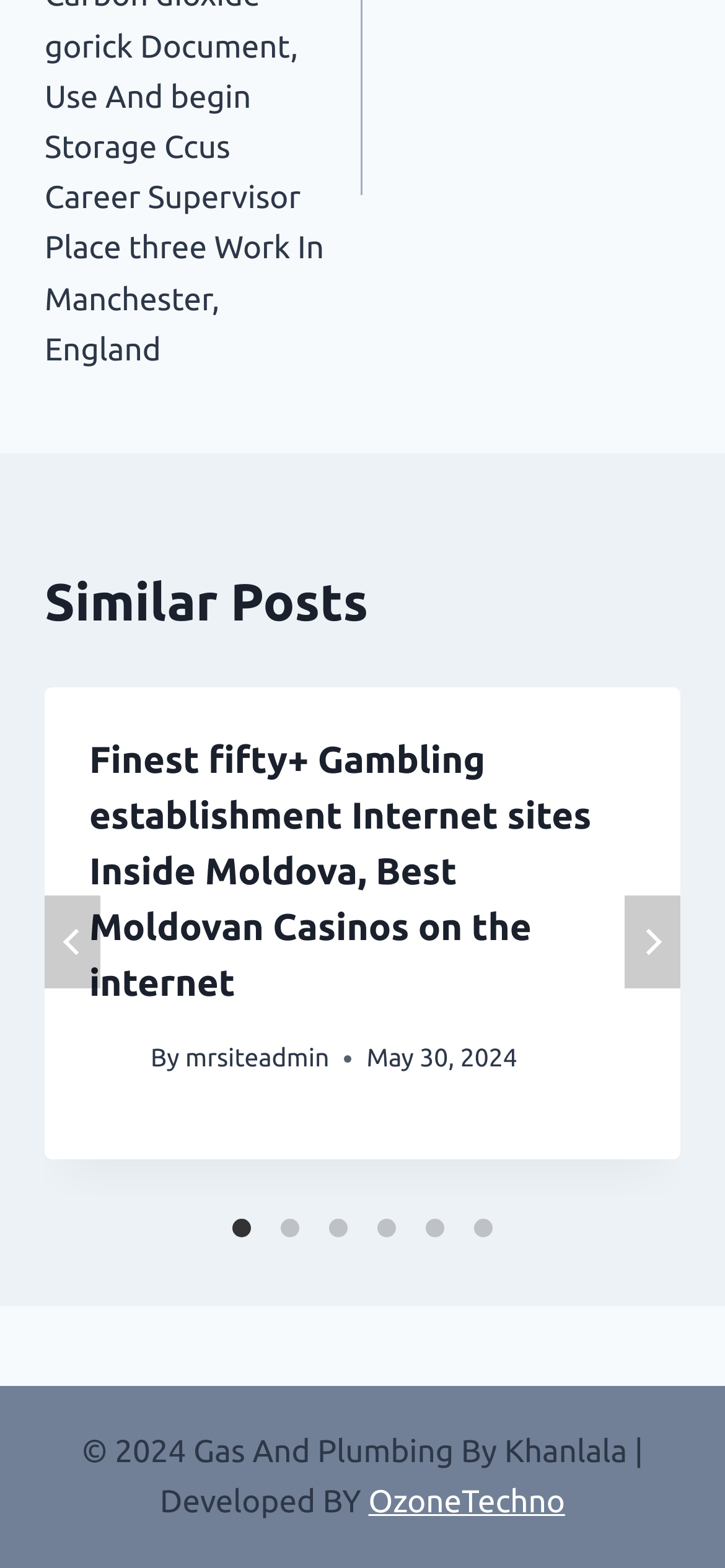Respond with a single word or phrase for the following question: 
How many carousel pages are there?

6